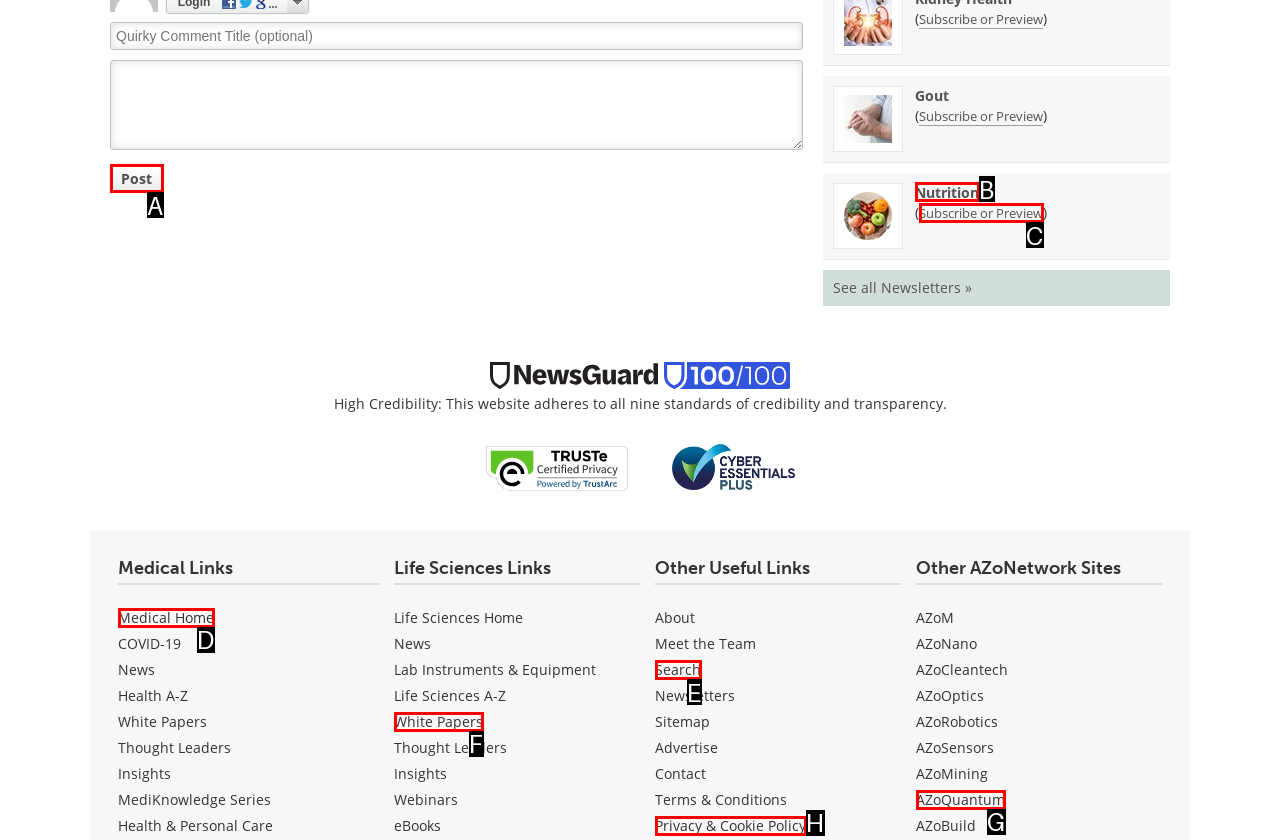Determine which HTML element to click on in order to complete the action: Search Medical.
Reply with the letter of the selected option.

E